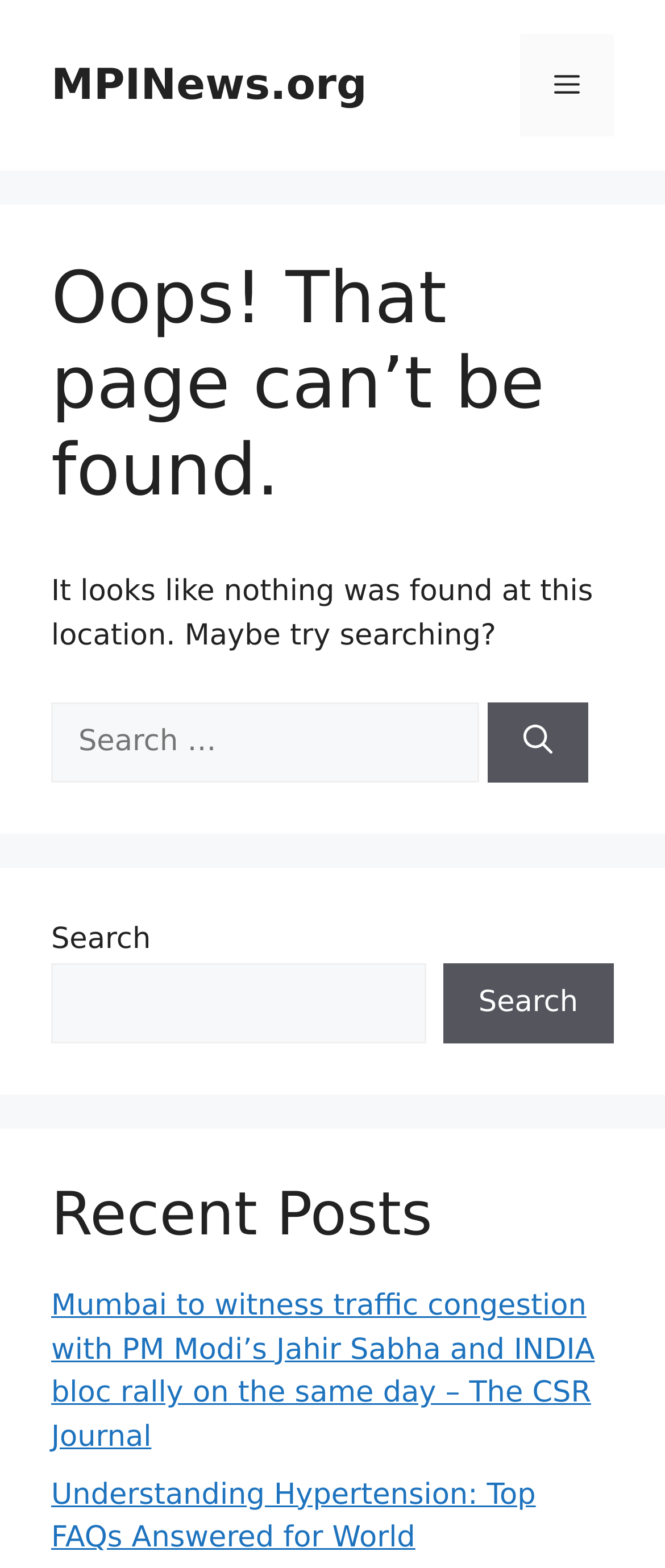Explain the webpage in detail, including its primary components.

The webpage is a "Page not found" error page from MPINews.org. At the top, there is a banner with the site's name, "MPINews.org", and a navigation menu toggle button on the right side. Below the banner, there is a main content area with a heading that reads "Oops! That page can’t be found." 

Underneath the heading, there is a paragraph of text explaining that nothing was found at the current location and suggesting to try searching. Below this text, there is a search box with a label "Search for:" and a "Search" button to the right. 

Further down, there is a complementary section with another search box and button, as well as a heading that reads "Recent Posts". Below this heading, there is a list of recent posts, with the first item being a link to an article titled "Mumbai to witness traffic congestion with PM Modi’s Jahir Sabha and INDIA bloc rally on the same day – The CSR Journal".